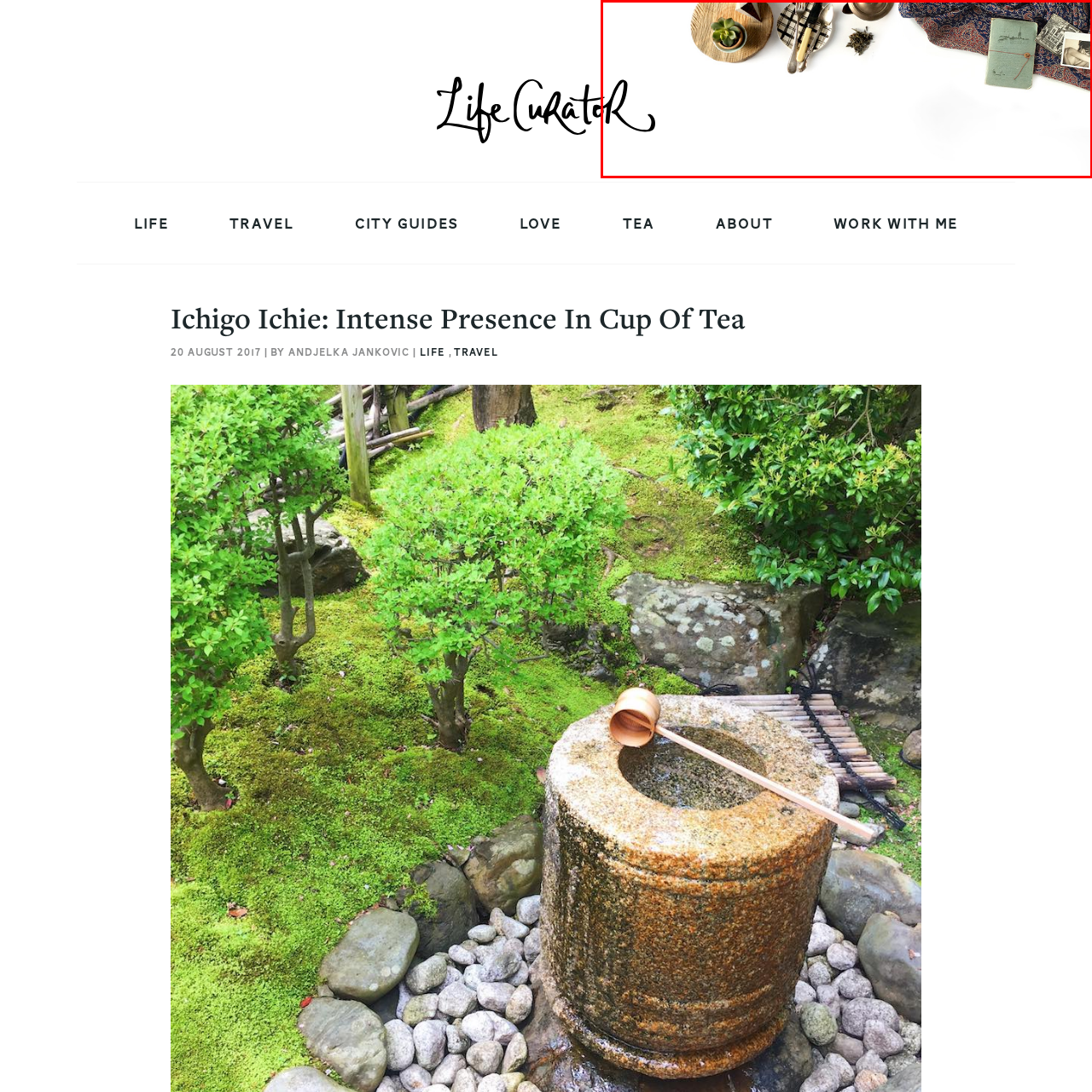Please examine the section highlighted with a blue border and provide a thorough response to the following question based on the visual information: 
What phrase is evoked by the overall aesthetic?

The caption explains that the overall aesthetic of the arrangement captures the essence of the phrase 'Ichigo Ichie', which suggests a moment of deep presence and appreciation in the simple act of enjoying tea.